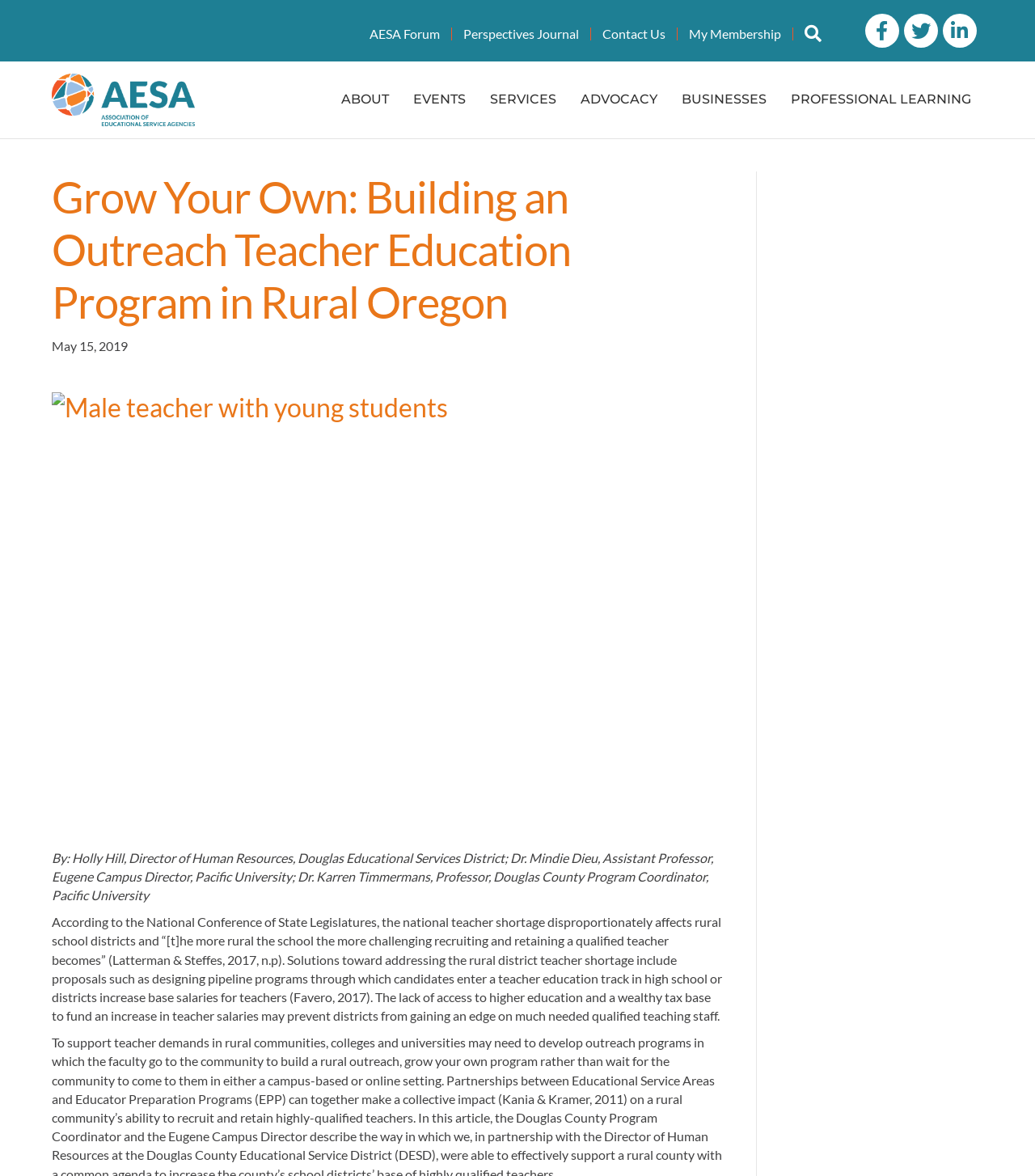From the given element description: "Contact Us", find the bounding box for the UI element. Provide the coordinates as four float numbers between 0 and 1, in the order [left, top, right, bottom].

[0.571, 0.023, 0.654, 0.034]